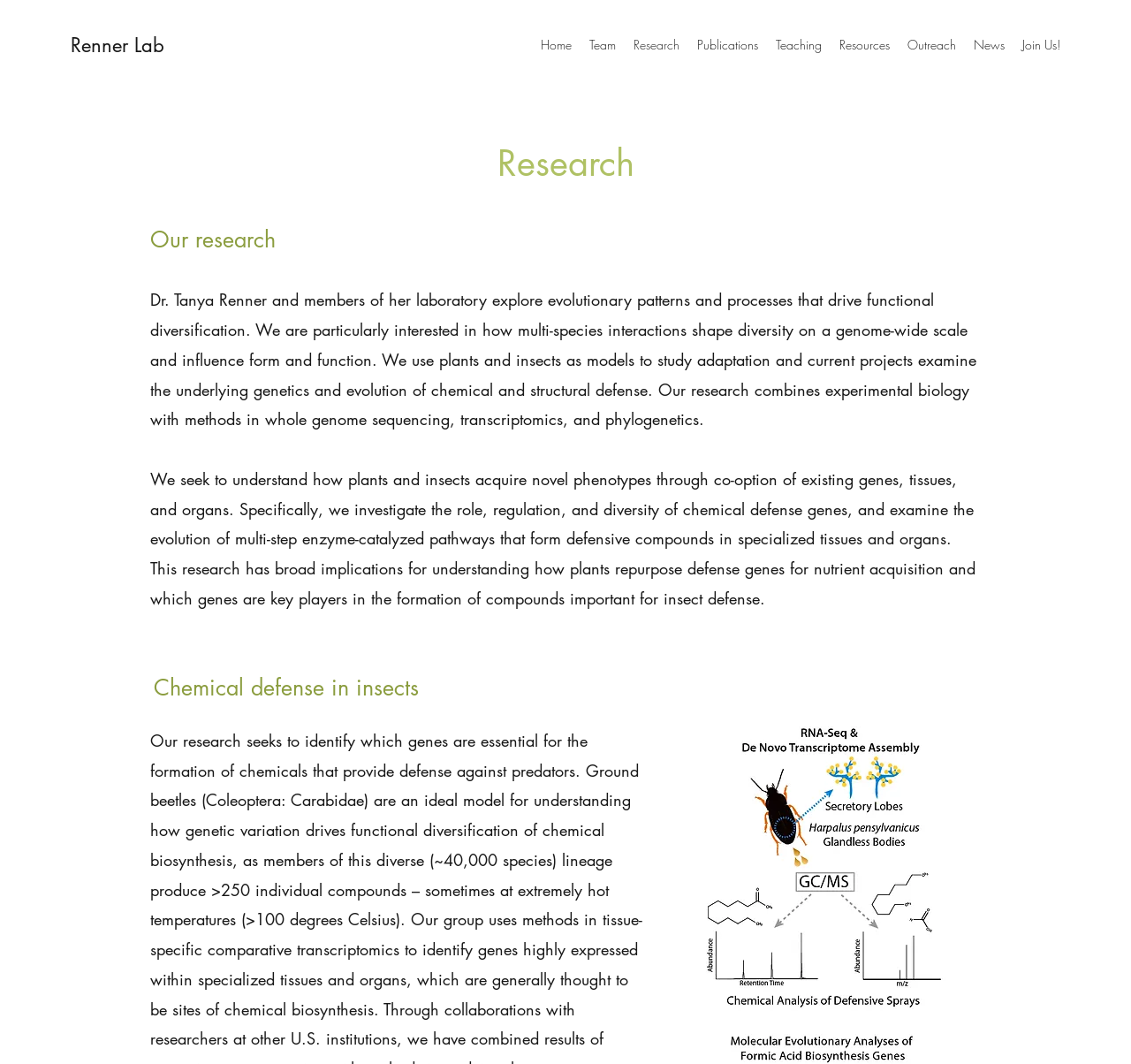Please find the bounding box coordinates of the element's region to be clicked to carry out this instruction: "Read about the team".

[0.513, 0.03, 0.552, 0.055]